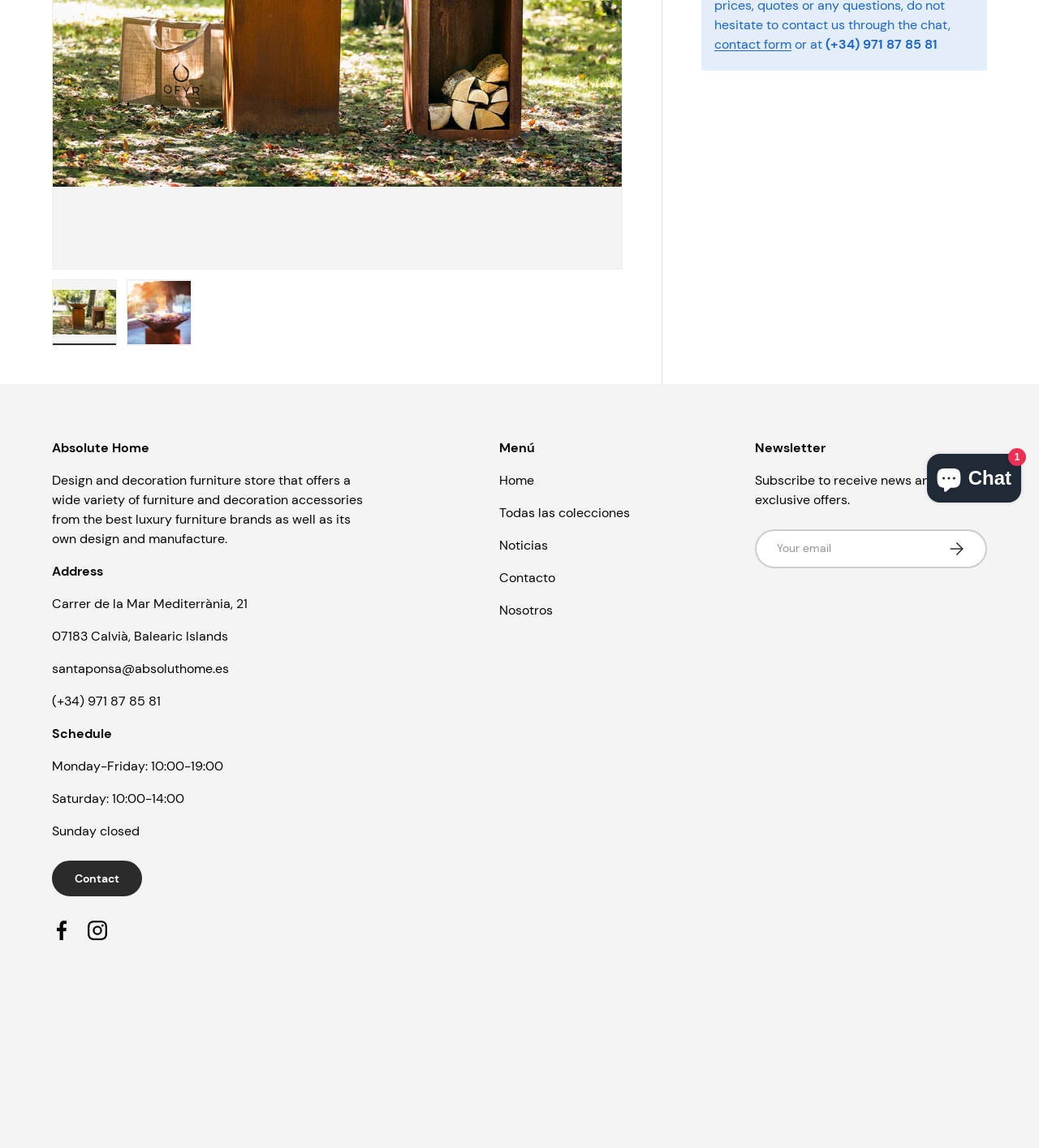Using the element description Powered by Shopify, predict the bounding box coordinates for the UI element. Provide the coordinates in (top-left x, top-left y, bottom-right x, bottom-right y) format with values ranging from 0 to 1.

[0.152, 0.943, 0.24, 0.954]